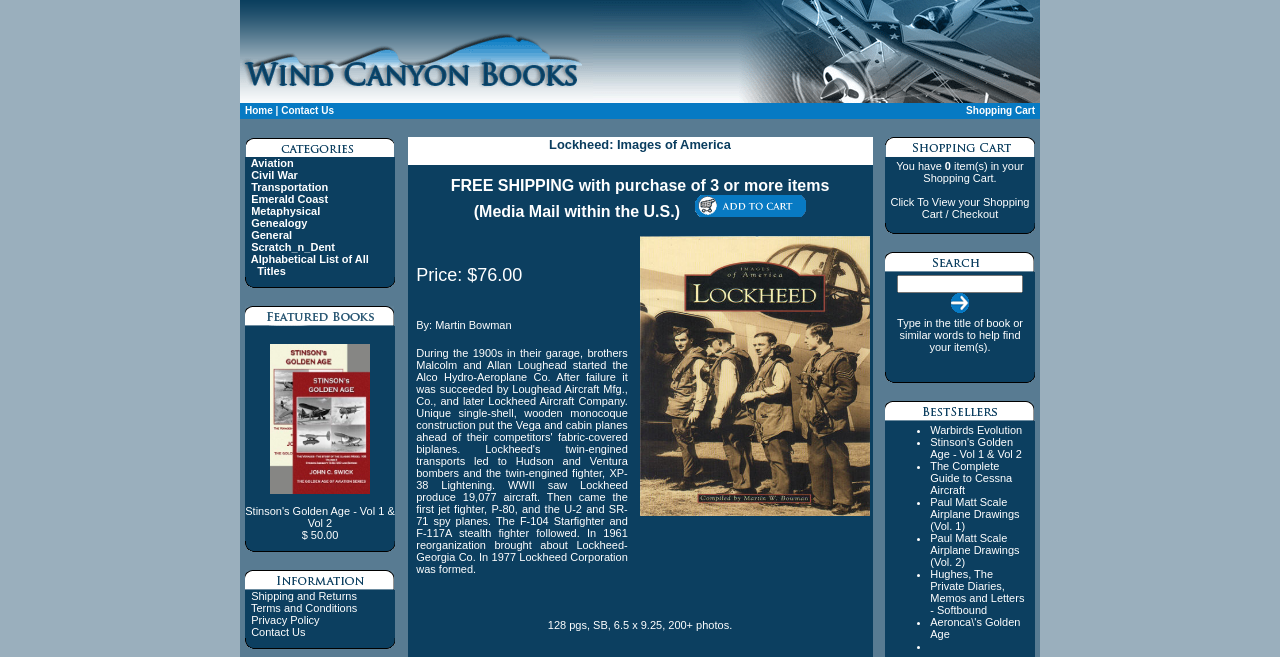Using the element description provided, determine the bounding box coordinates in the format (top-left x, top-left y, bottom-right x, bottom-right y). Ensure that all values are floating point numbers between 0 and 1. Element description: Contact Us

[0.22, 0.16, 0.261, 0.177]